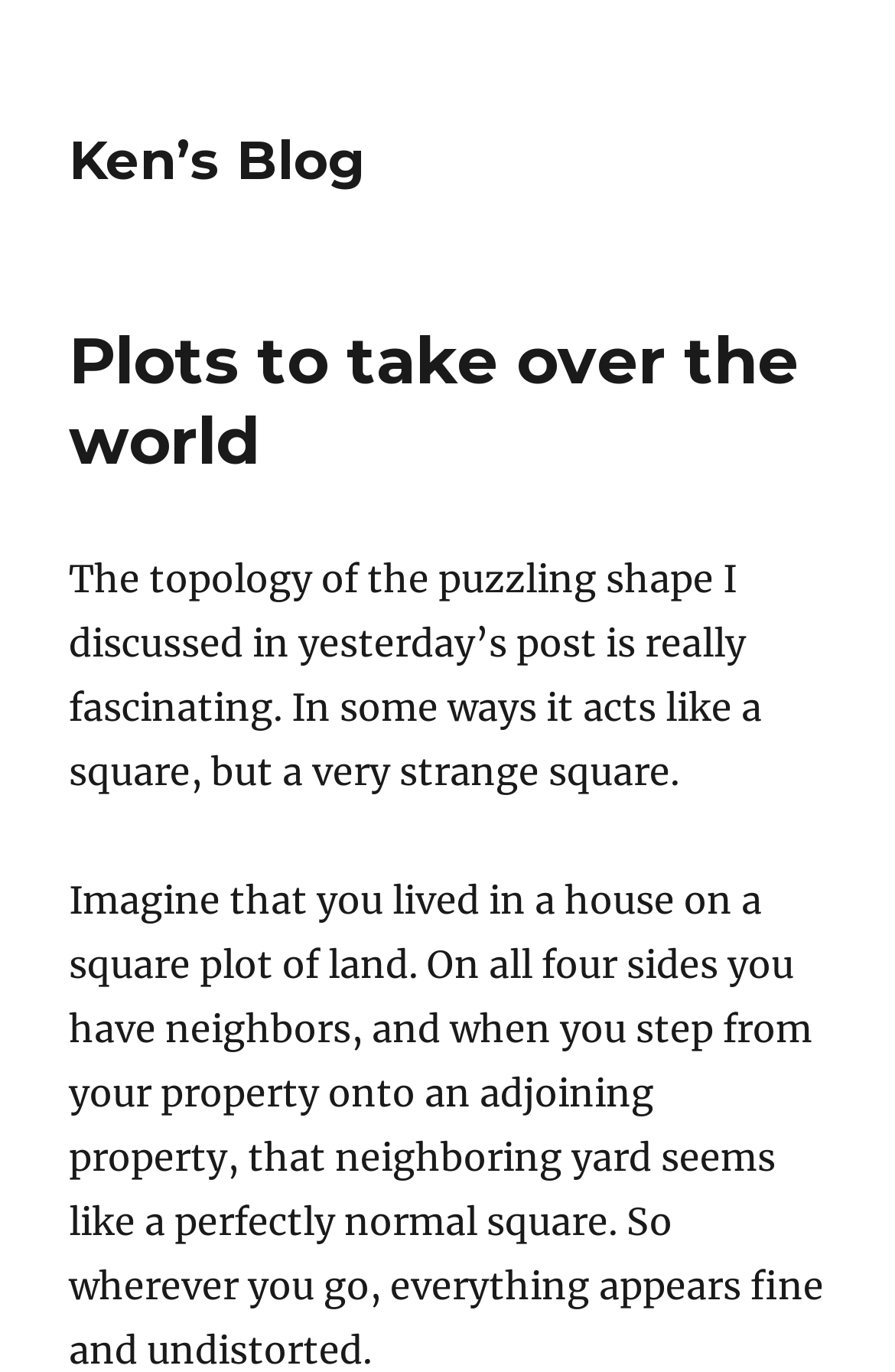Generate the text content of the main headline of the webpage.

Plots to take over the world